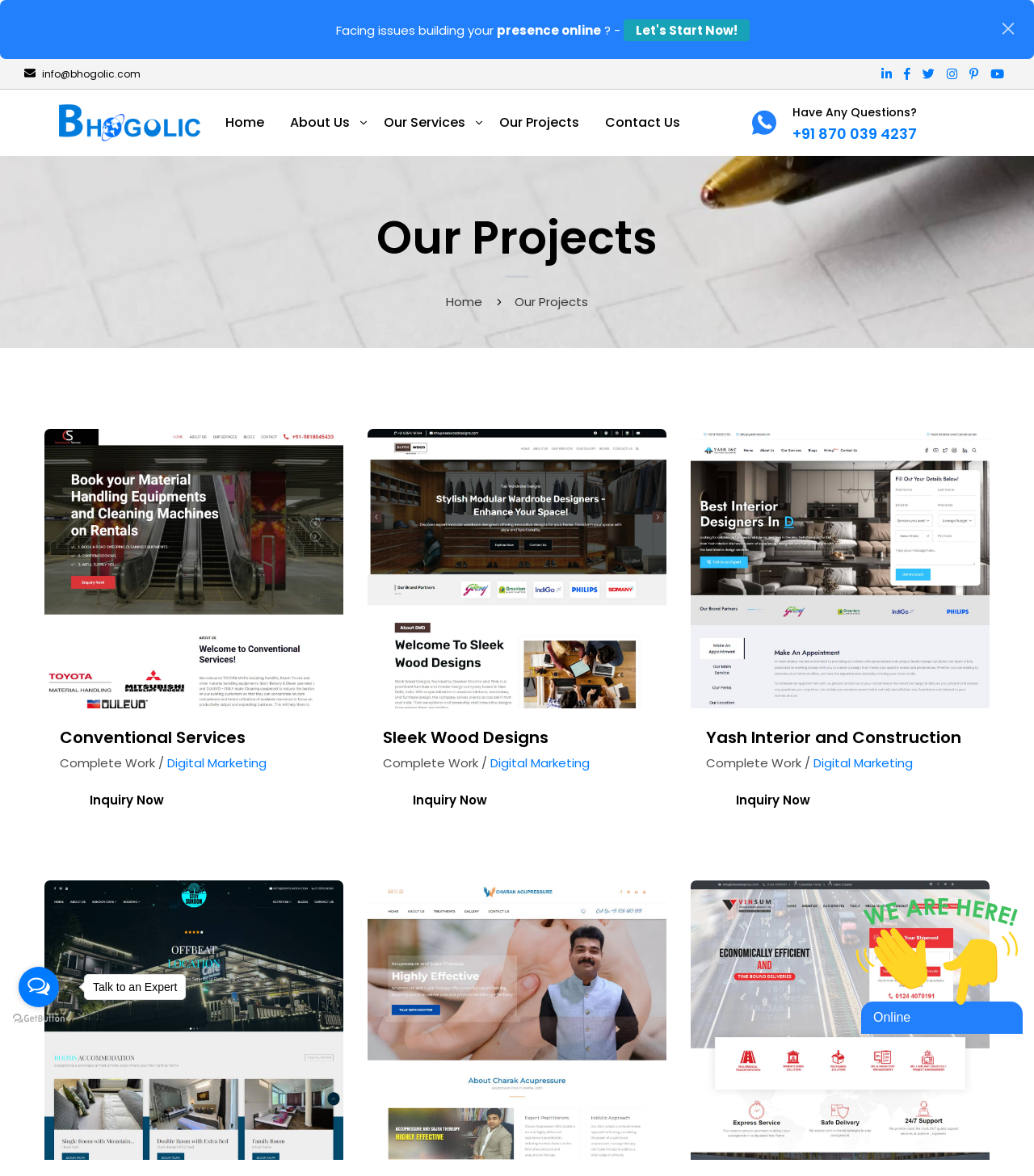Write a detailed summary of the webpage.

This webpage is a portfolio showcasing digital marketing success stories. At the top, there is a prominent call-to-action button "Facing issues building your presence online? - Let's Start Now!" followed by a row of social media icons. Below this, there is a navigation menu with links to "Home", "About Us", "Our Services", "Our Projects", and "Contact Us".

On the left side, there is a section with contact information, including a phone number and an email address. Below this, there is a heading "Our Projects" followed by a series of project showcases. Each project showcase consists of an image, a heading, and a brief description with links to "Digital Marketing" and "Inquiry Now". There are five project showcases in total, featuring "Conventional Services", "Sleek Wood Designs", "Yash Interior and Construction", "Stay Sukoon", and "Charak Acupressure Centre" and "Vinsum Axpress India Pvt Ltd".

At the bottom of the page, there is a section with a call-to-action button "Talk to an Expert" and a link to "GetButton.io website". There are also two chat widgets, one of which is an iframe, and a messenger list icon.